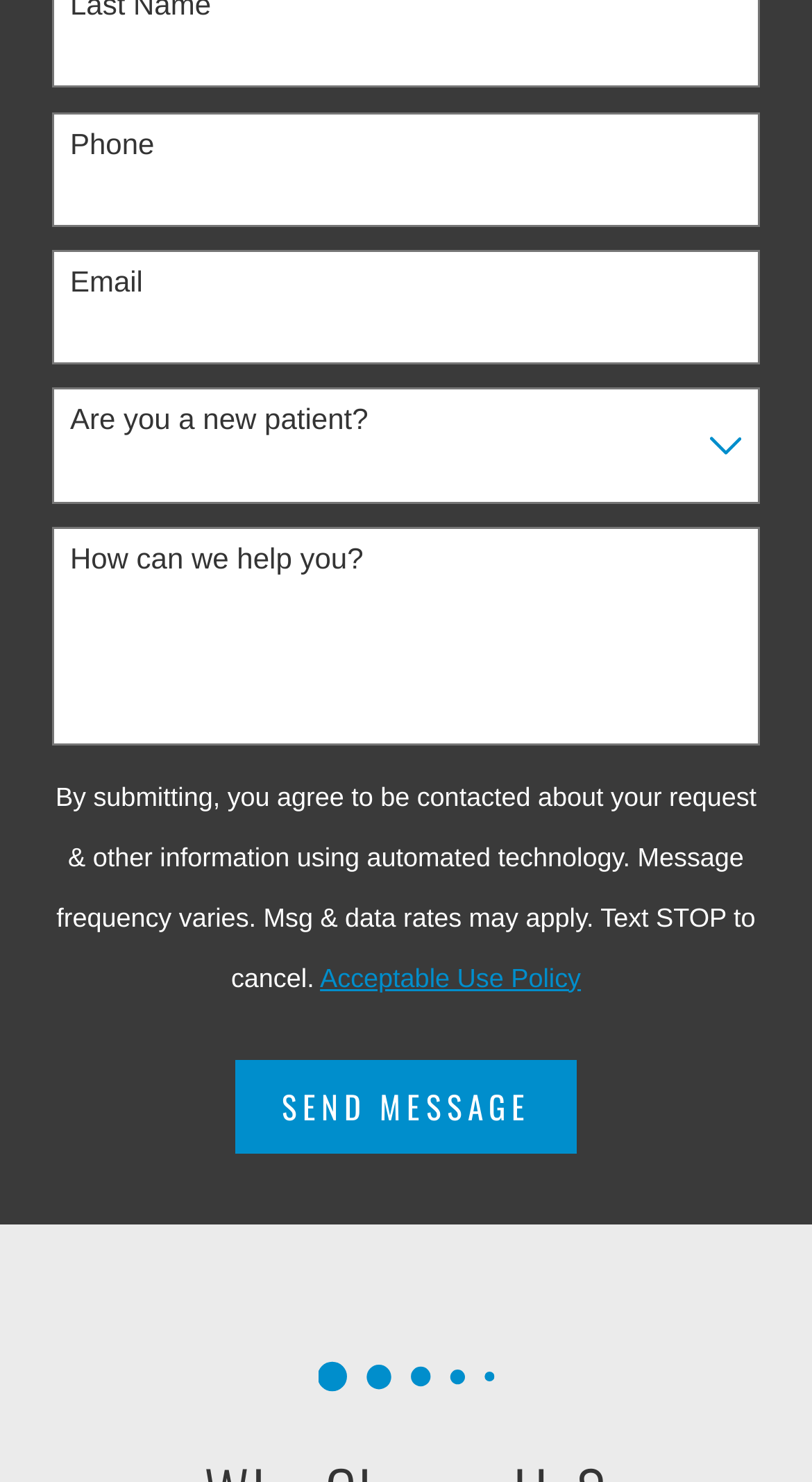Provide the bounding box coordinates of the HTML element described by the text: "Send Message".

[0.289, 0.715, 0.711, 0.779]